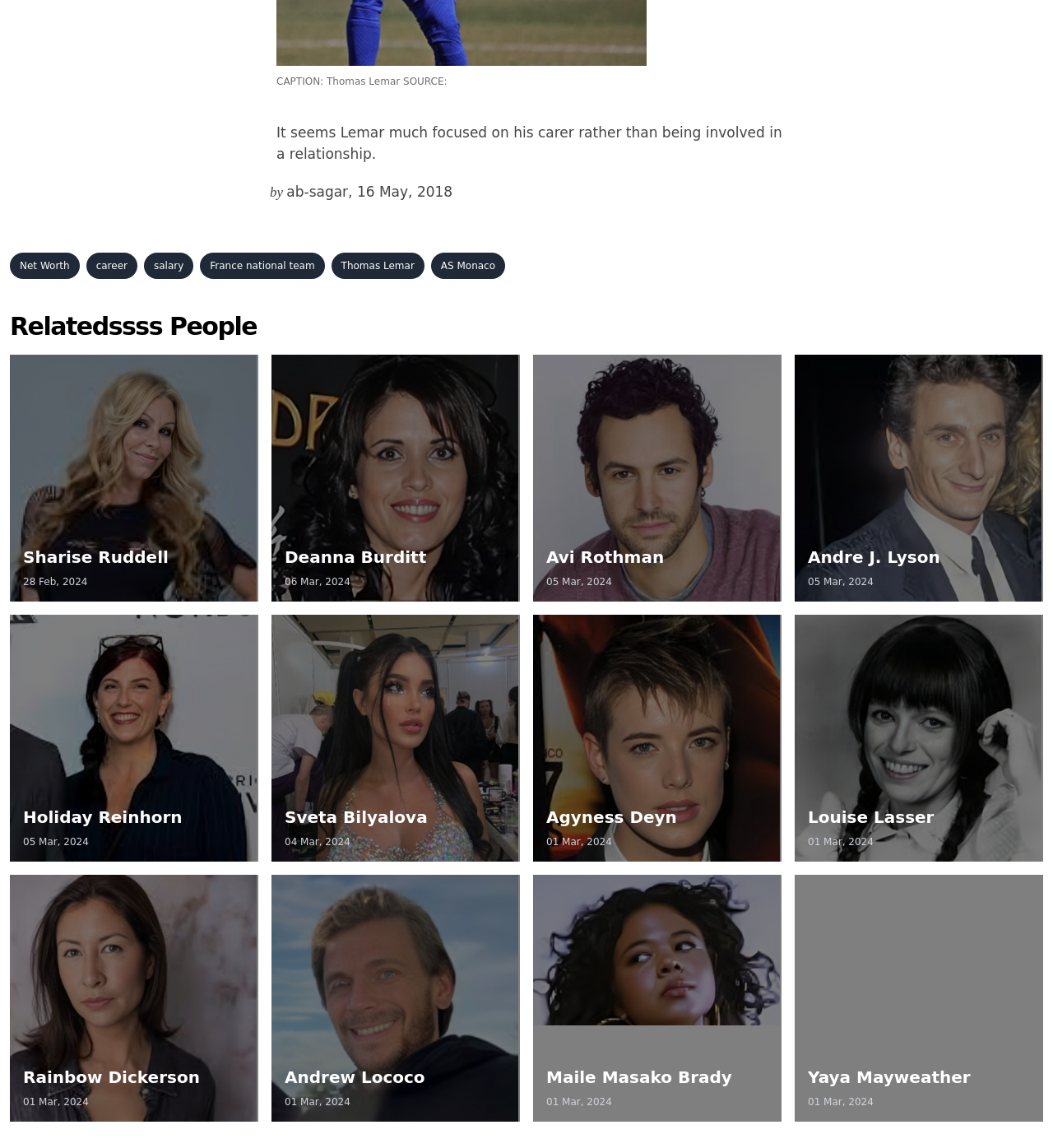Locate the bounding box of the UI element with the following description: "paul.smith@nz.ey.com".

None